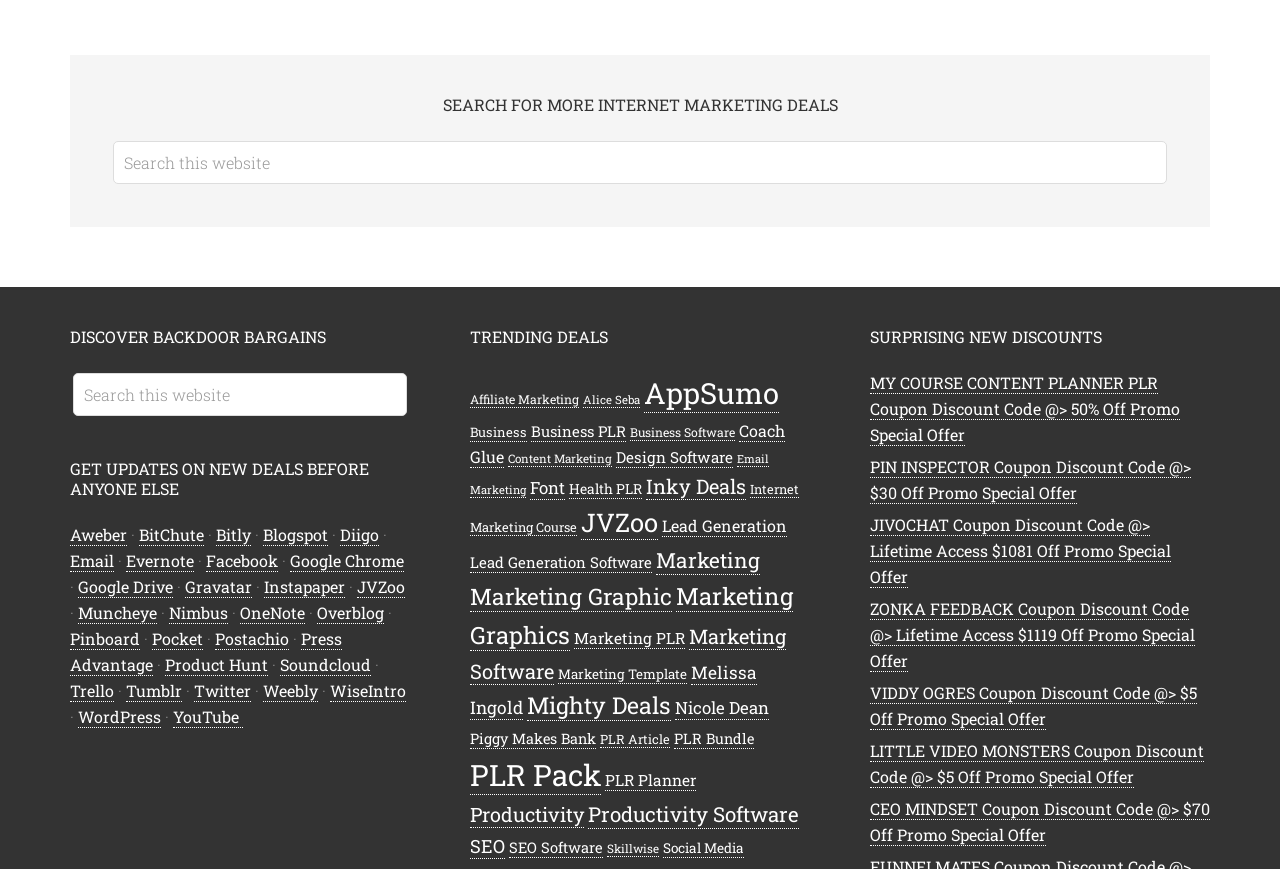Could you indicate the bounding box coordinates of the region to click in order to complete this instruction: "Search the site".

None